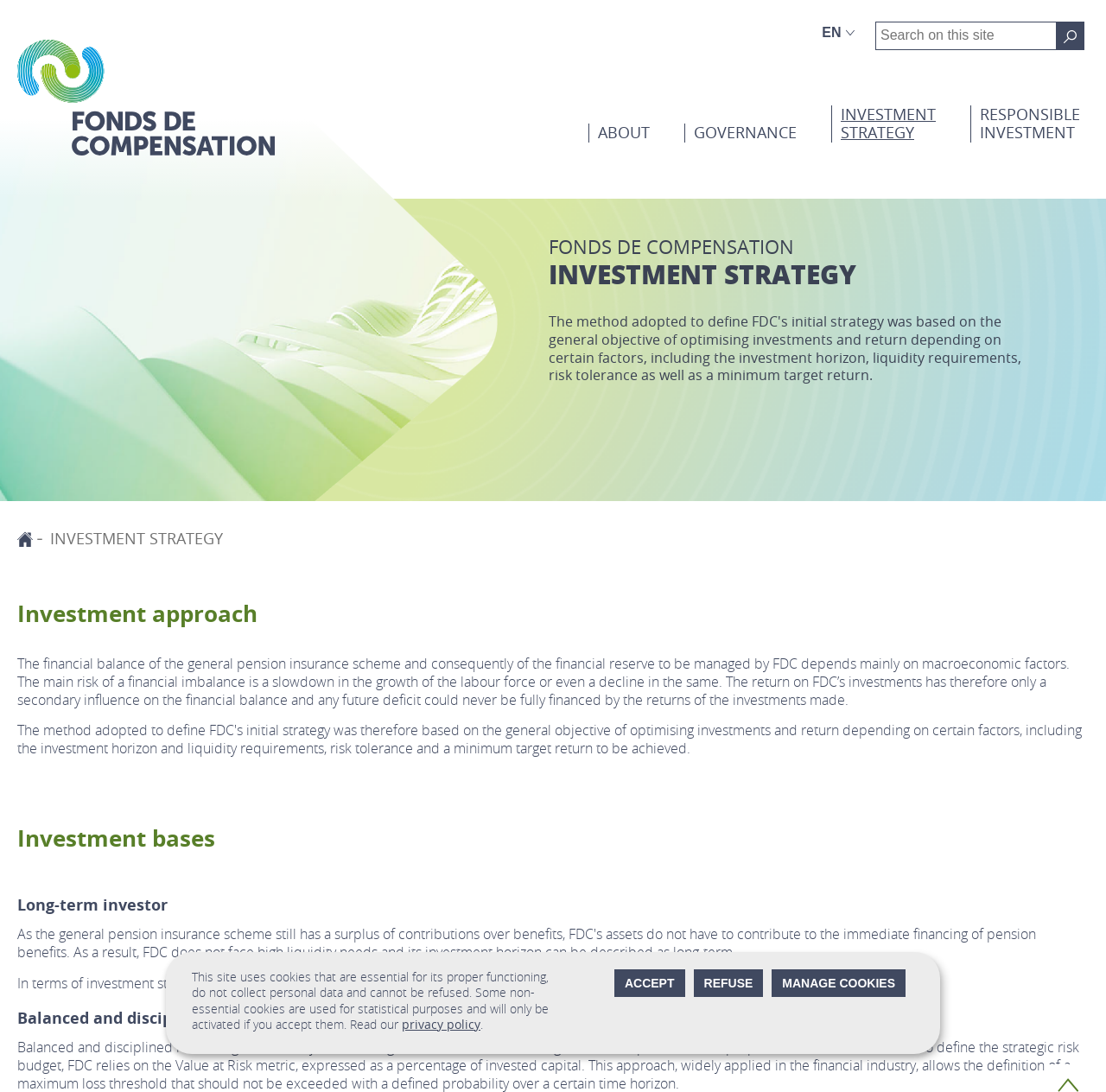Based on the image, provide a detailed response to the question:
How many main navigation menu items are there?

The main navigation menu items can be found in the navigation section with the label 'Main navigation menu'. There are four links: 'ABOUT', 'GOVERNANCE', 'INVESTMENT STRATEGY', and 'RESPONSIBLE INVESTMENT'.